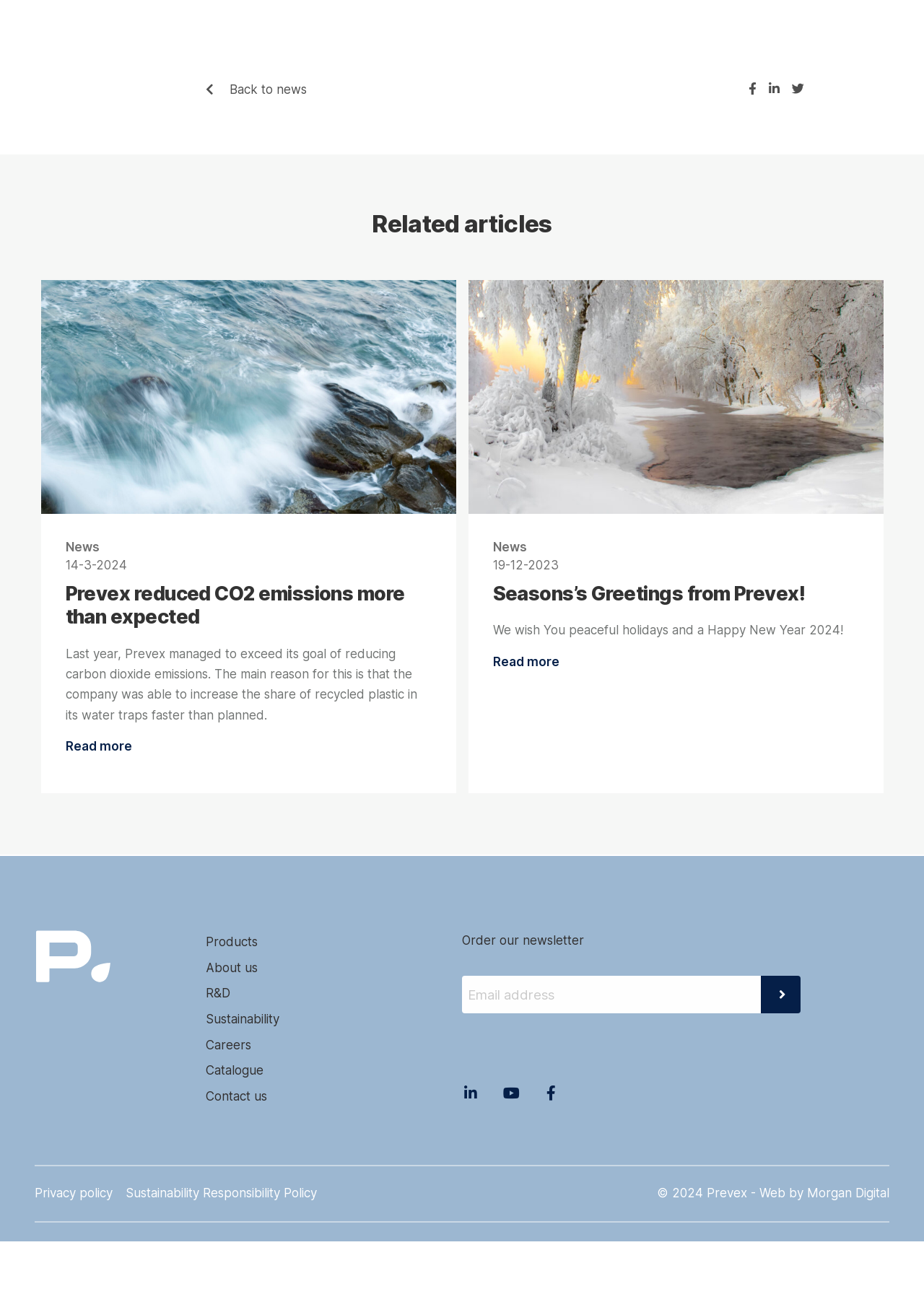Highlight the bounding box coordinates of the element you need to click to perform the following instruction: "Visit the About us page."

[0.222, 0.741, 0.5, 0.761]